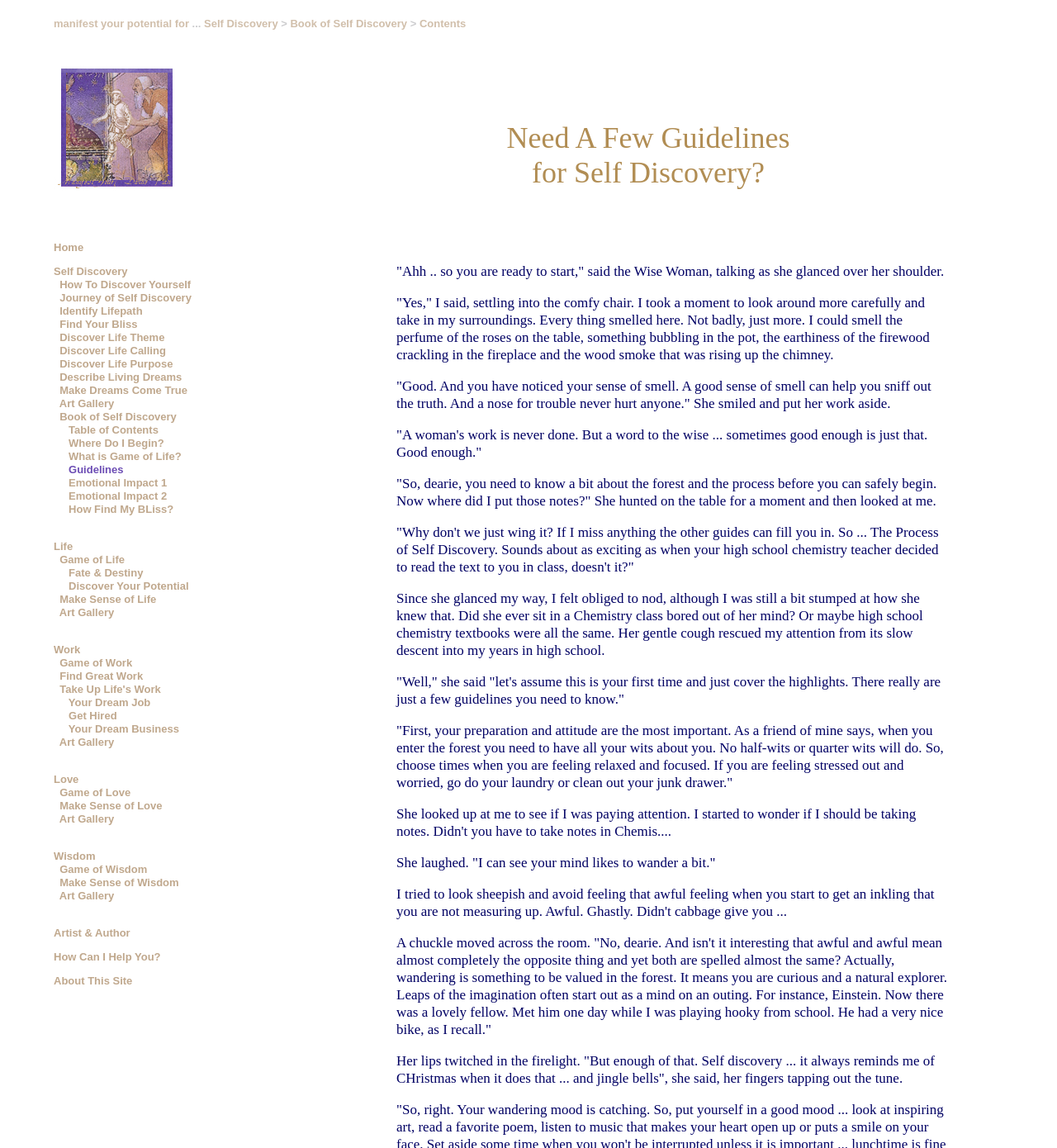What is the Wise Woman talking about?
Examine the image and give a concise answer in one word or a short phrase.

Self Discovery